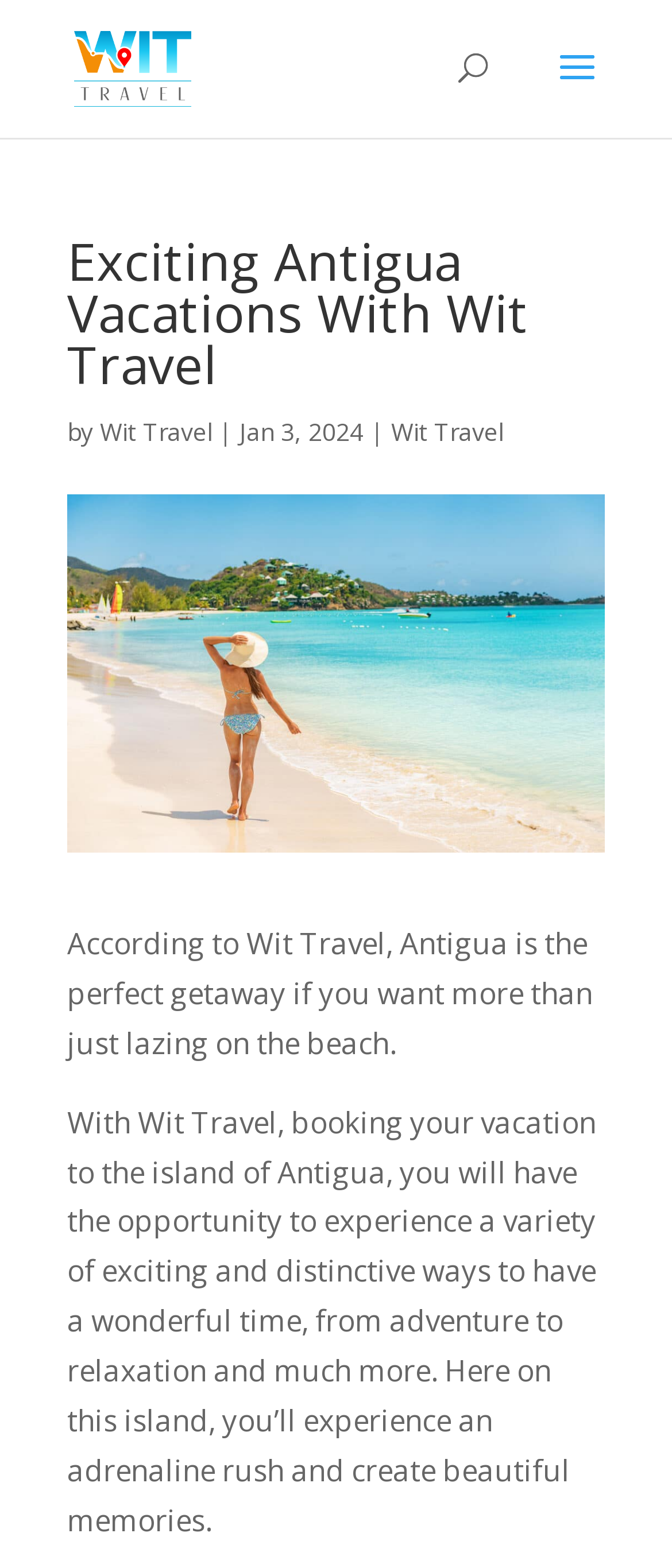What is the purpose of visiting Antigua according to the webpage?
Look at the image and respond to the question as thoroughly as possible.

I found the answer by reading the text on the webpage. The StaticText element with the text 'According to Wit Travel, Antigua is the perfect getaway if you want more than just lazing on the beach.' suggests that the purpose of visiting Antigua according to the webpage is to do more than just lazing on the beach.